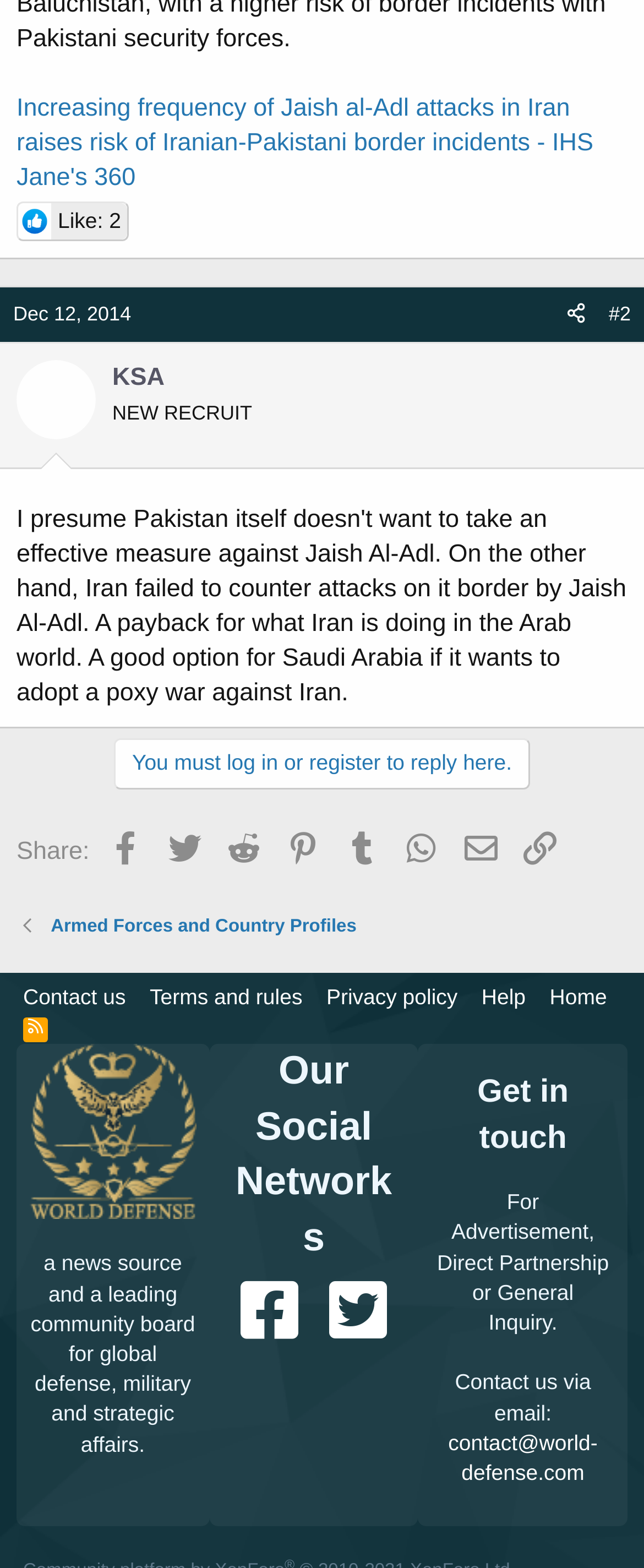Provide a brief response using a word or short phrase to this question:
What is the topic of the article?

Jaish al-Adl attacks in Iran